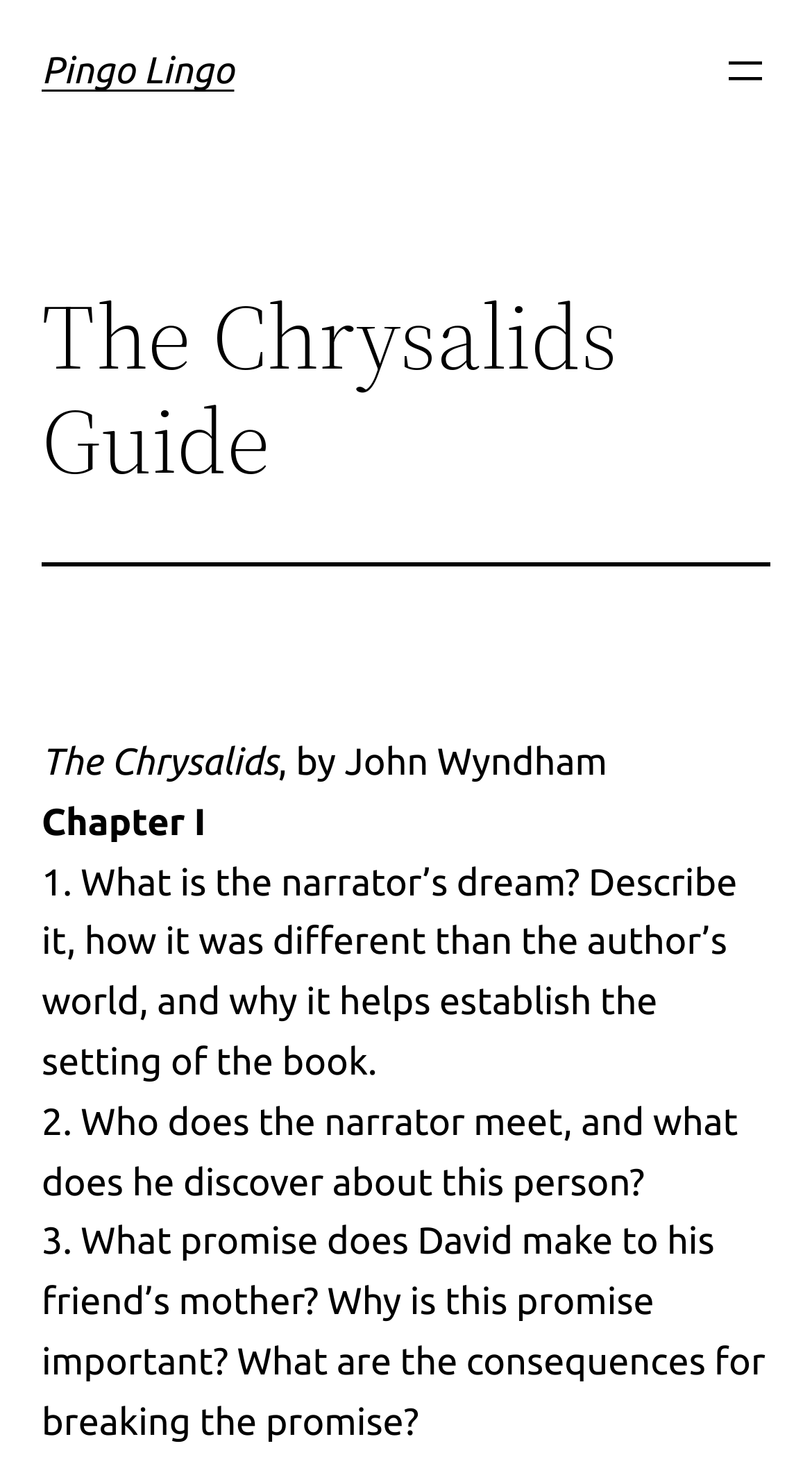Give the bounding box coordinates for this UI element: "Pingo Lingo". The coordinates should be four float numbers between 0 and 1, arranged as [left, top, right, bottom].

[0.051, 0.034, 0.288, 0.063]